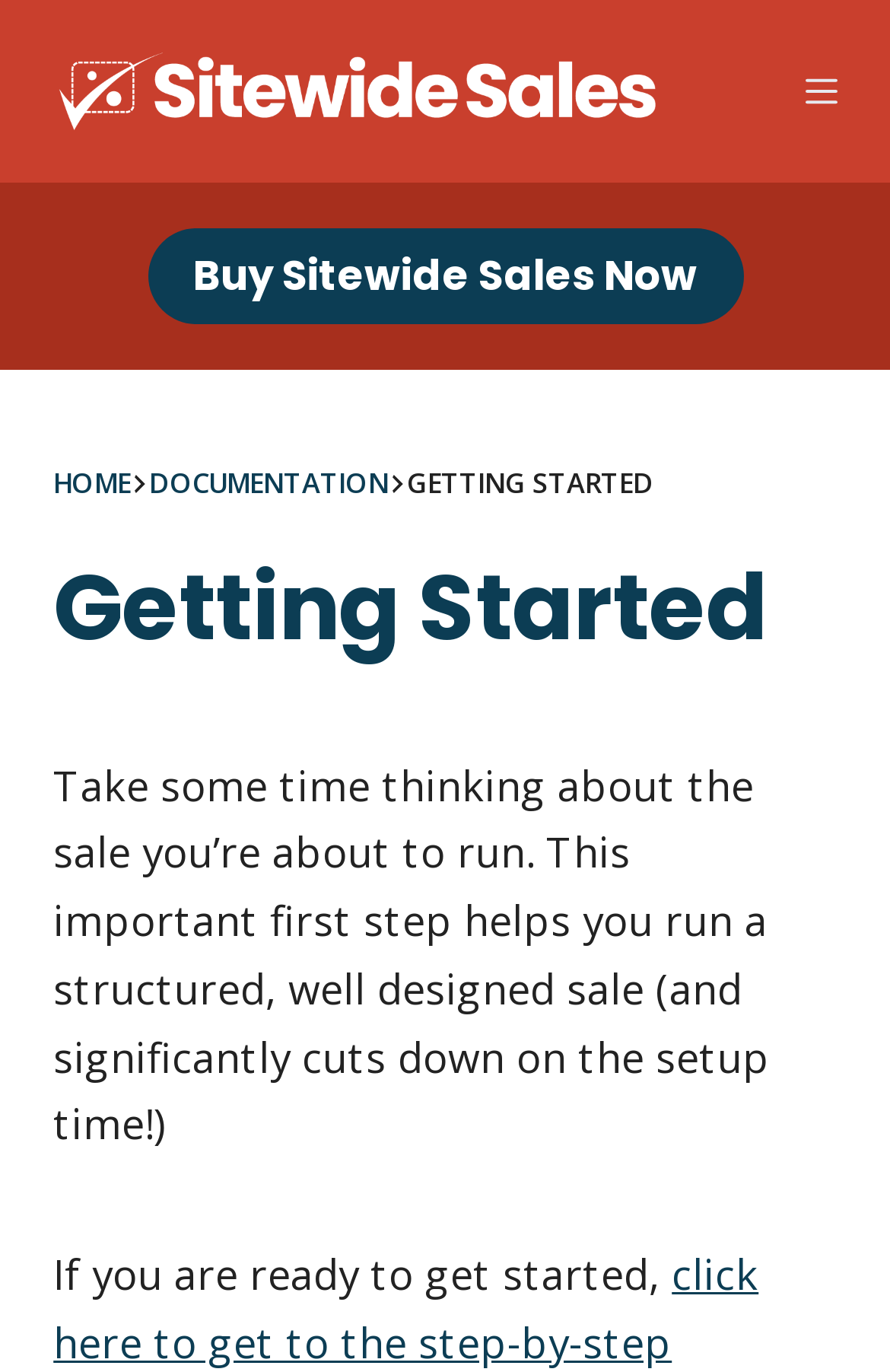How many navigation links are there?
Deliver a detailed and extensive answer to the question.

I counted the number of link elements under the HeaderAsNonLandmark element, which are 'HOME', 'DOCUMENTATION', and 'GETTING STARTED', so there are 3 navigation links.